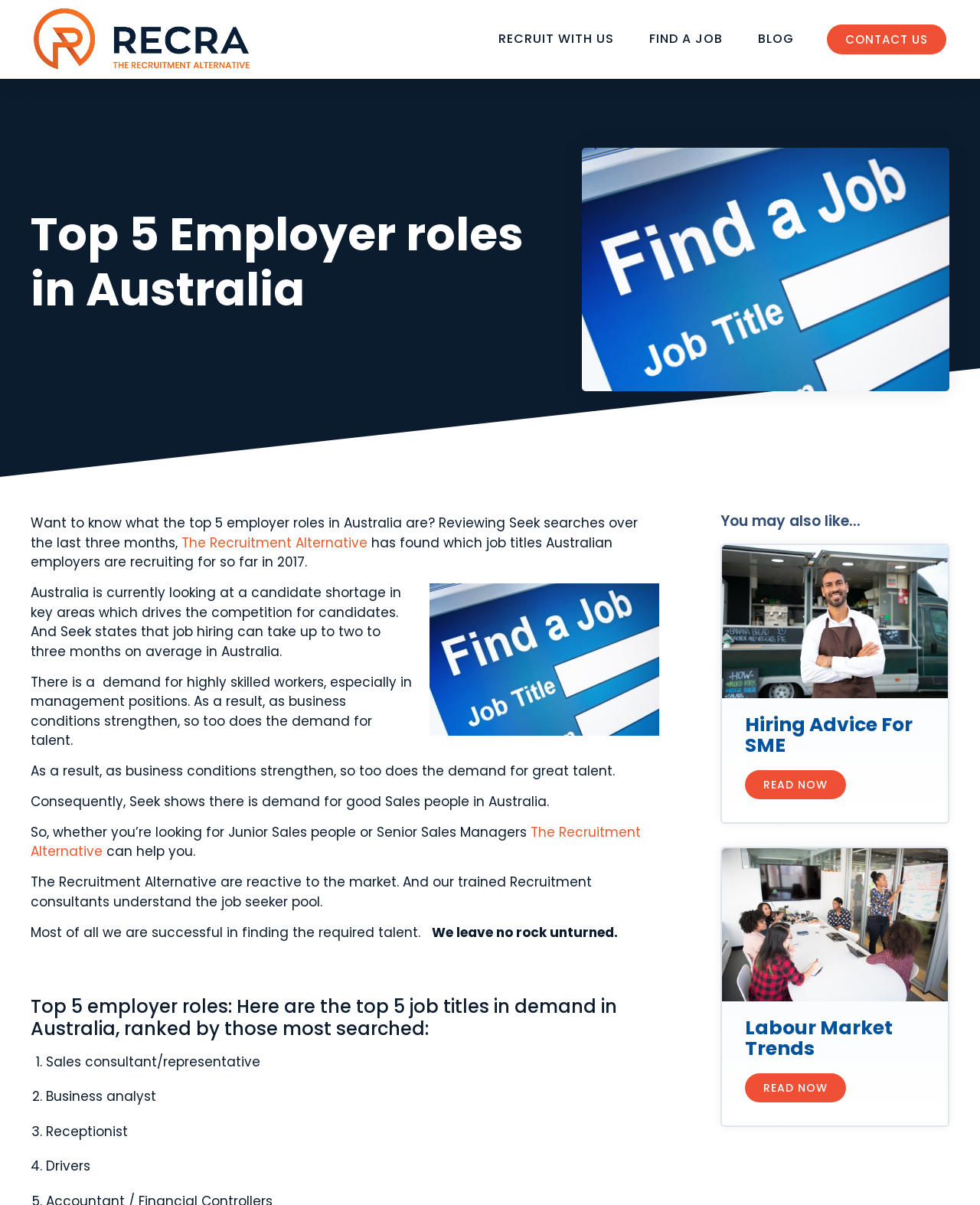Please determine the bounding box coordinates for the UI element described as: "Hiring Advice For SME".

[0.76, 0.591, 0.931, 0.63]